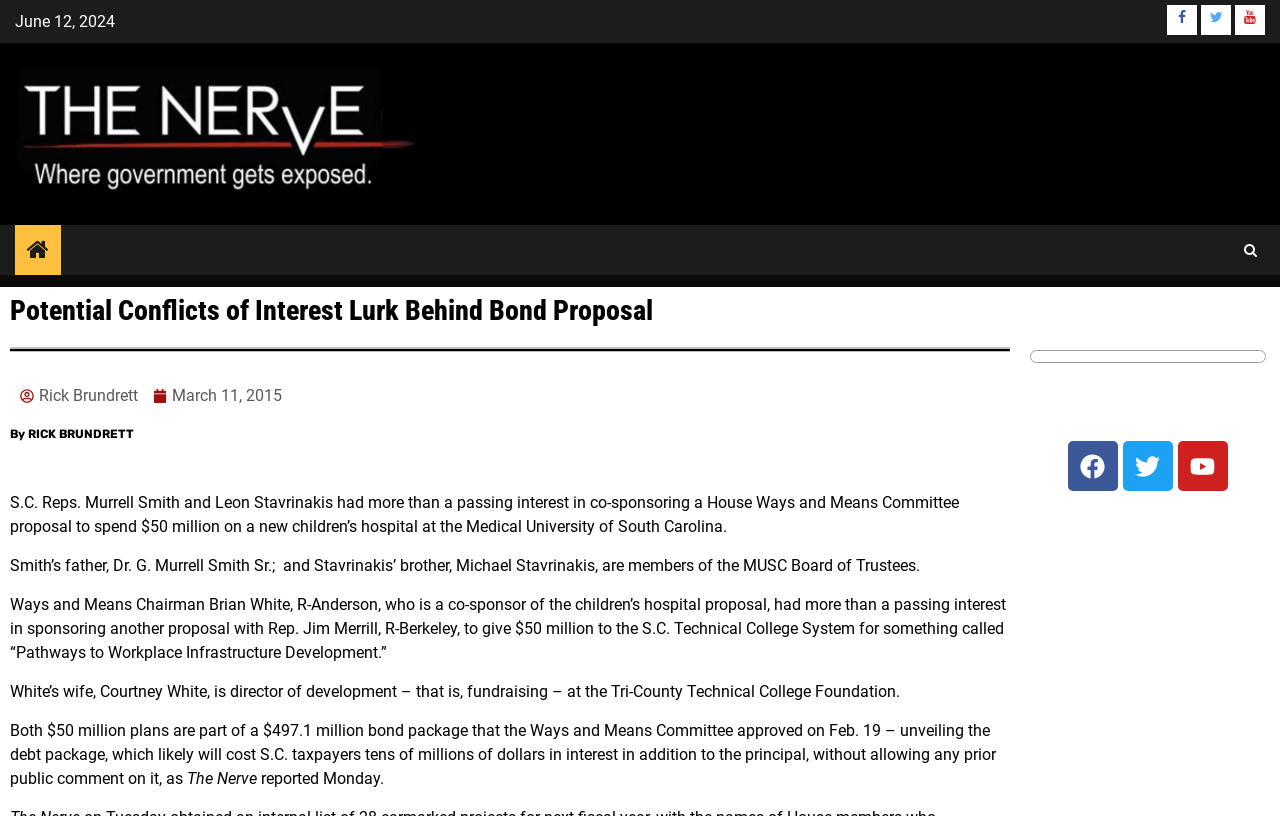Please find the bounding box coordinates of the element that you should click to achieve the following instruction: "Click Post Comment". The coordinates should be presented as four float numbers between 0 and 1: [left, top, right, bottom].

None